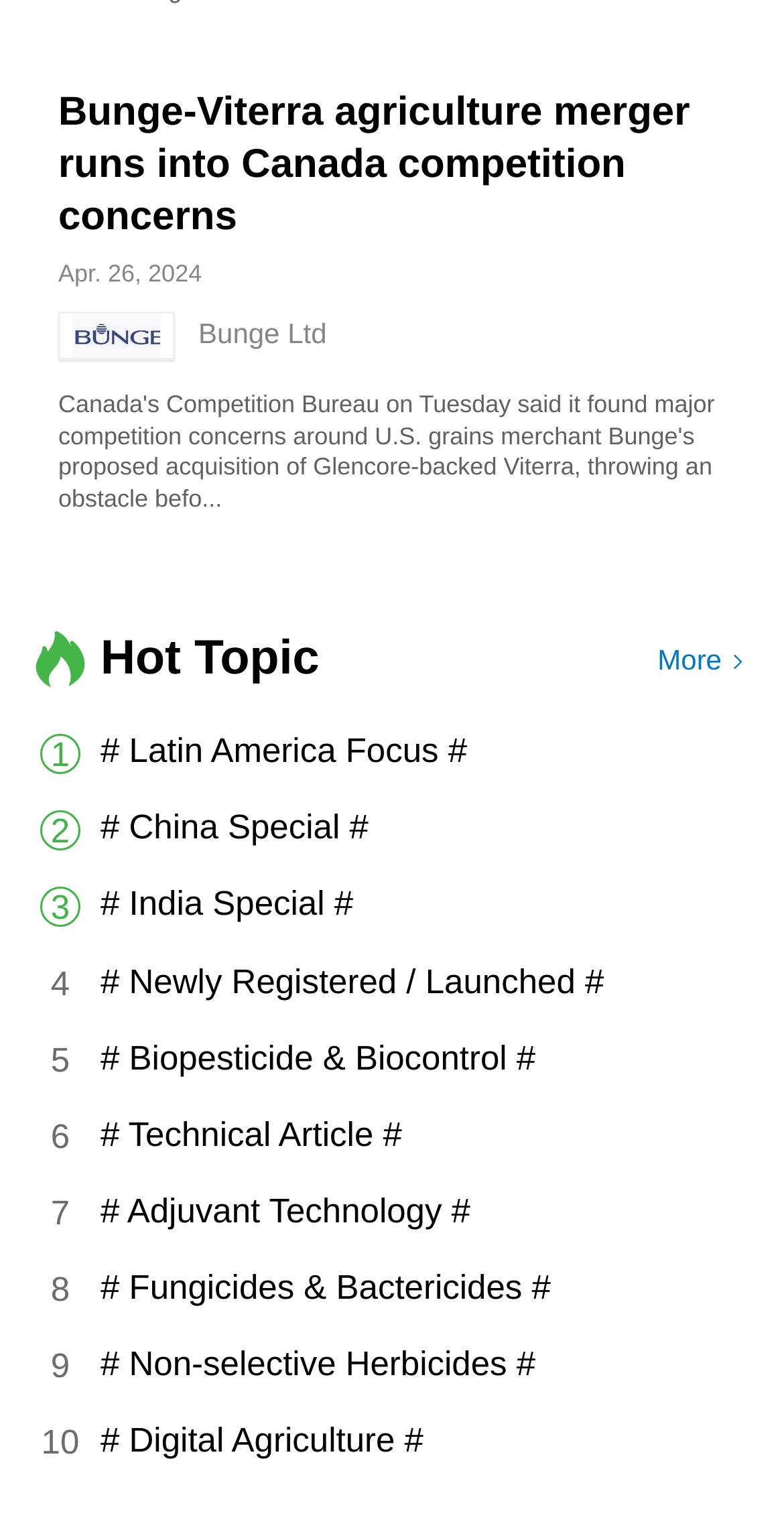Please locate the bounding box coordinates of the region I need to click to follow this instruction: "Explore the Hot Topic section".

[0.038, 0.413, 0.962, 0.444]